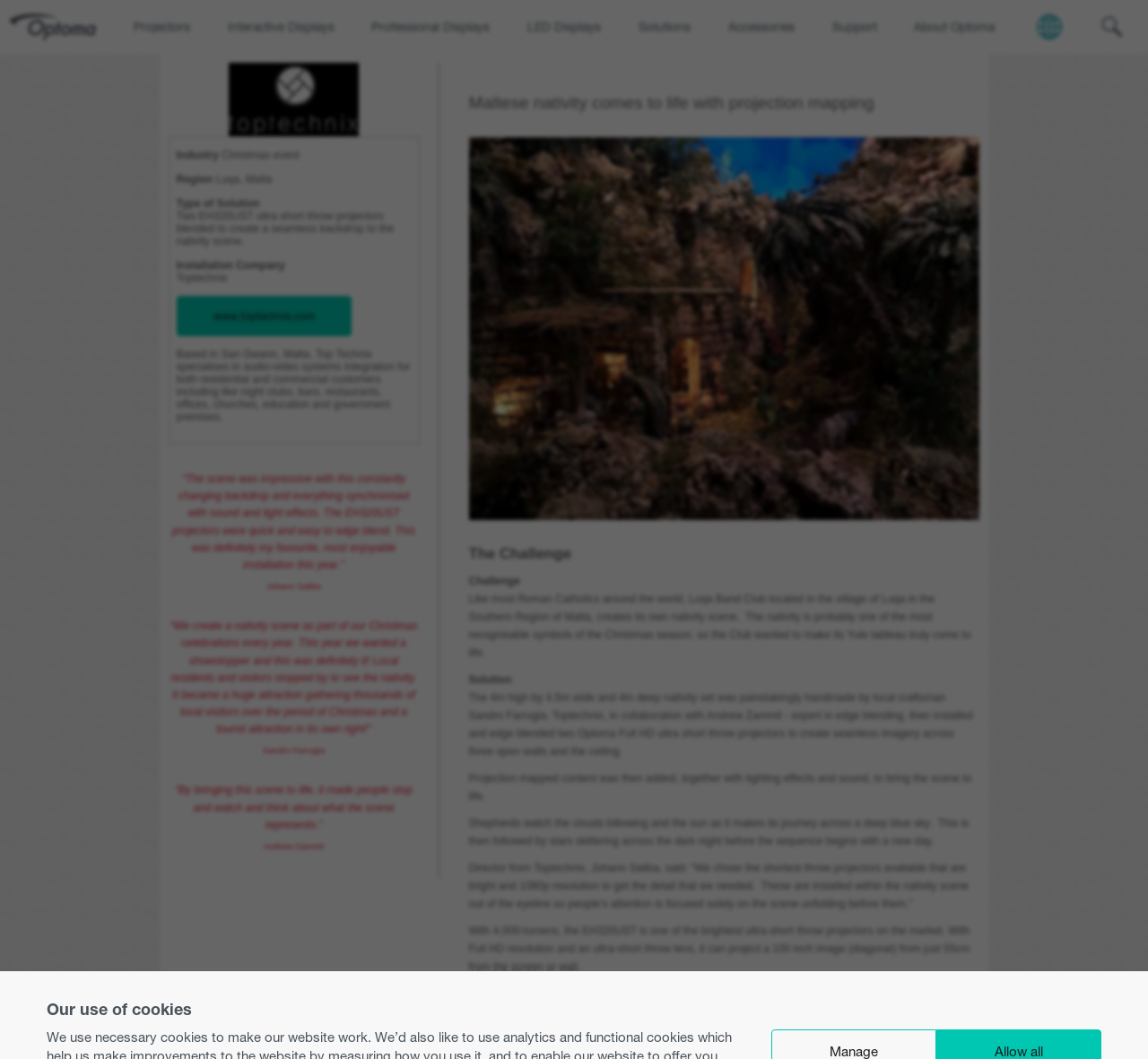Provide an in-depth caption for the elements present on the webpage.

The webpage is about a case study on a Maltese nativity scene brought to life with projection mapping. At the top, there is a heading "OPTOMA" and a navigation menu with links to various sections of the website, including "Projectors", "Interactive Displays", and "Support". Below the navigation menu, there is a large image of a nativity scene with projection mapping.

The main content of the webpage is divided into sections, including "Industry Christmas event", "Region Luqa, Malta", "Type of Solution", and "Installation Company Toptechnix". Each section has a table with a heading and a description. The descriptions provide details about the event, the location, the type of solution used, and the installation company.

There are several quotes from individuals involved in the project, including Johann Saliba, Sandro Farrugia, and Andrew Zammit. These quotes are displayed in a larger font and are scattered throughout the webpage.

Below the quotes, there is a section titled "The Challenge" which describes the goal of creating a unique nativity scene. This is followed by a section titled "Solution" which explains how the projection mapping was achieved using two Optoma Full HD ultra short throw projectors.

The webpage also includes several images, including an image of the Optoma Global logo, an image of the Toptechnix logo, and an image of the nativity scene with projection mapping. At the bottom of the webpage, there is a heading "Our use of cookies" which provides information about the website's cookie policy.